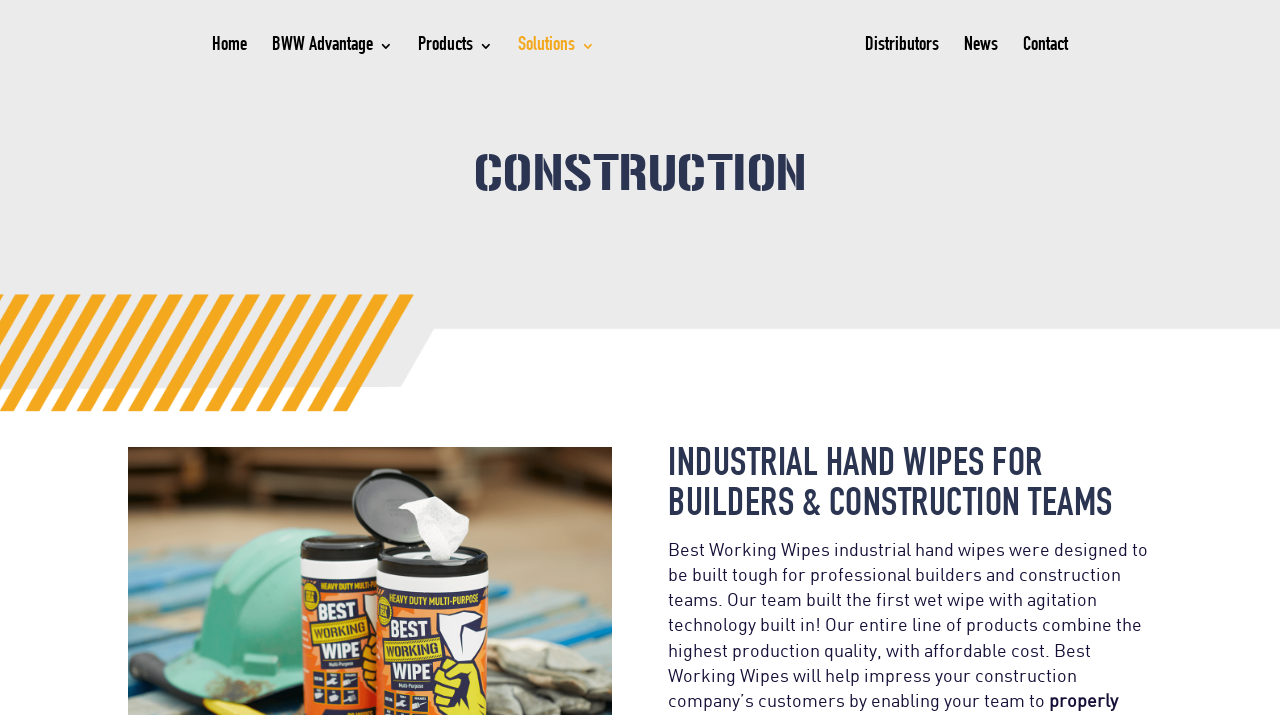Please analyze the image and provide a thorough answer to the question:
What is the purpose of the company's products?

I found the answer by reading the static text that describes the company's products, which states that the industrial hand wipes were designed for professional builders and construction teams.